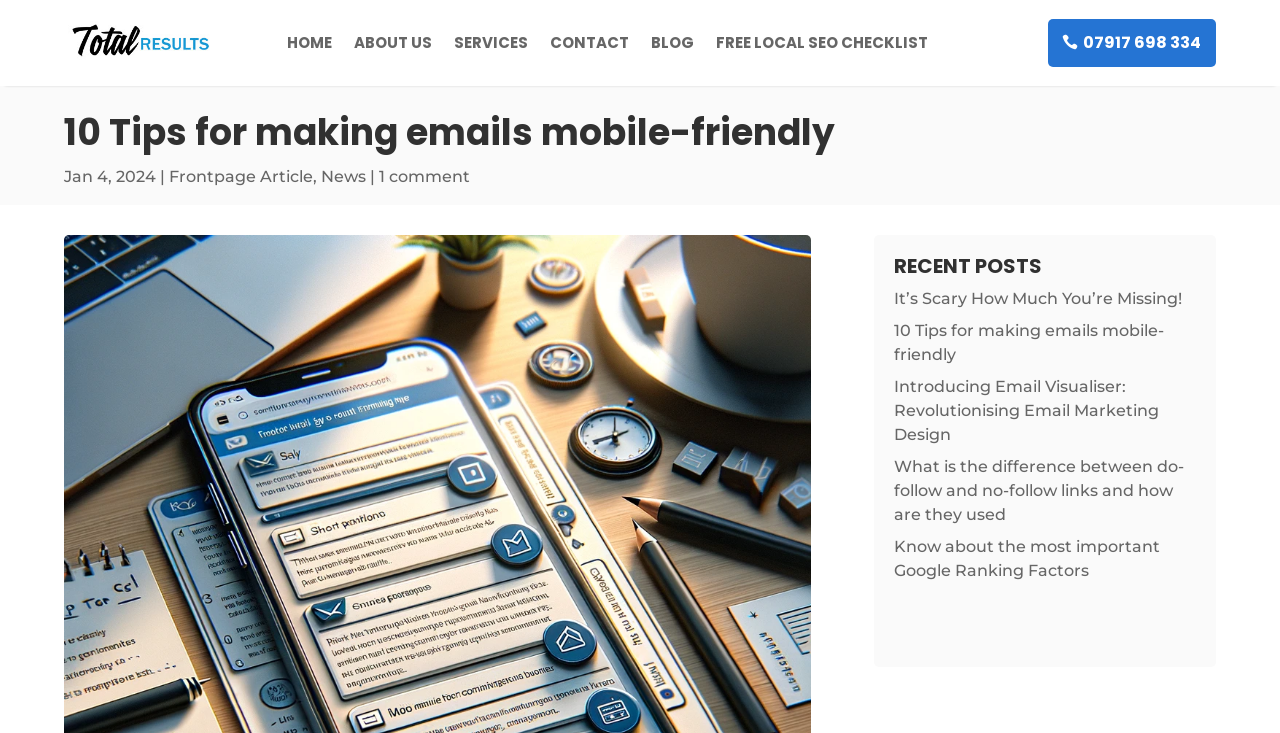Predict the bounding box coordinates of the UI element that matches this description: "name="submit" value="Post Comment"". The coordinates should be in the format [left, top, right, bottom] with each value between 0 and 1.

None